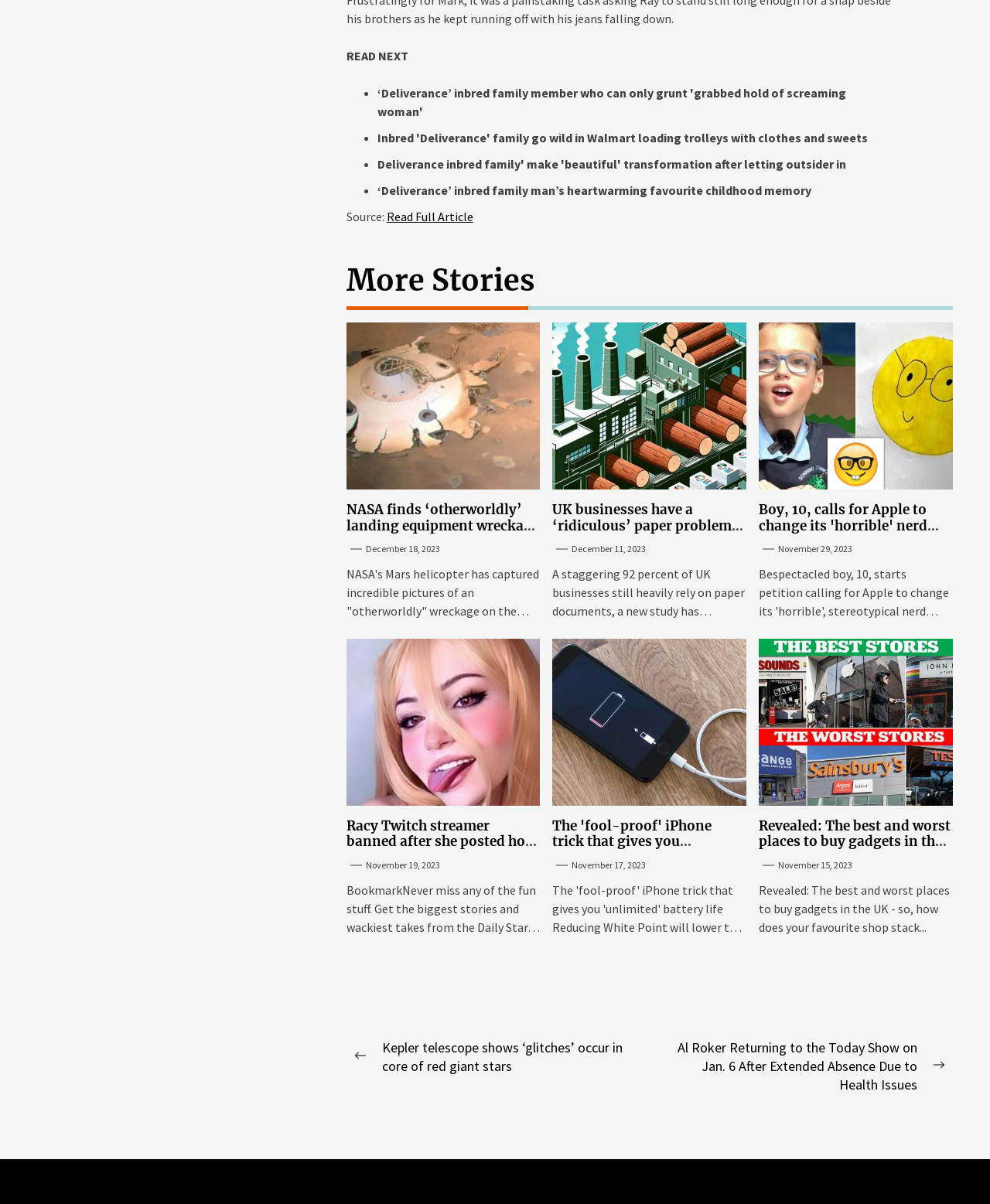Can you identify the bounding box coordinates of the clickable region needed to carry out this instruction: 'Go to the HOME page'? The coordinates should be four float numbers within the range of 0 to 1, stated as [left, top, right, bottom].

None